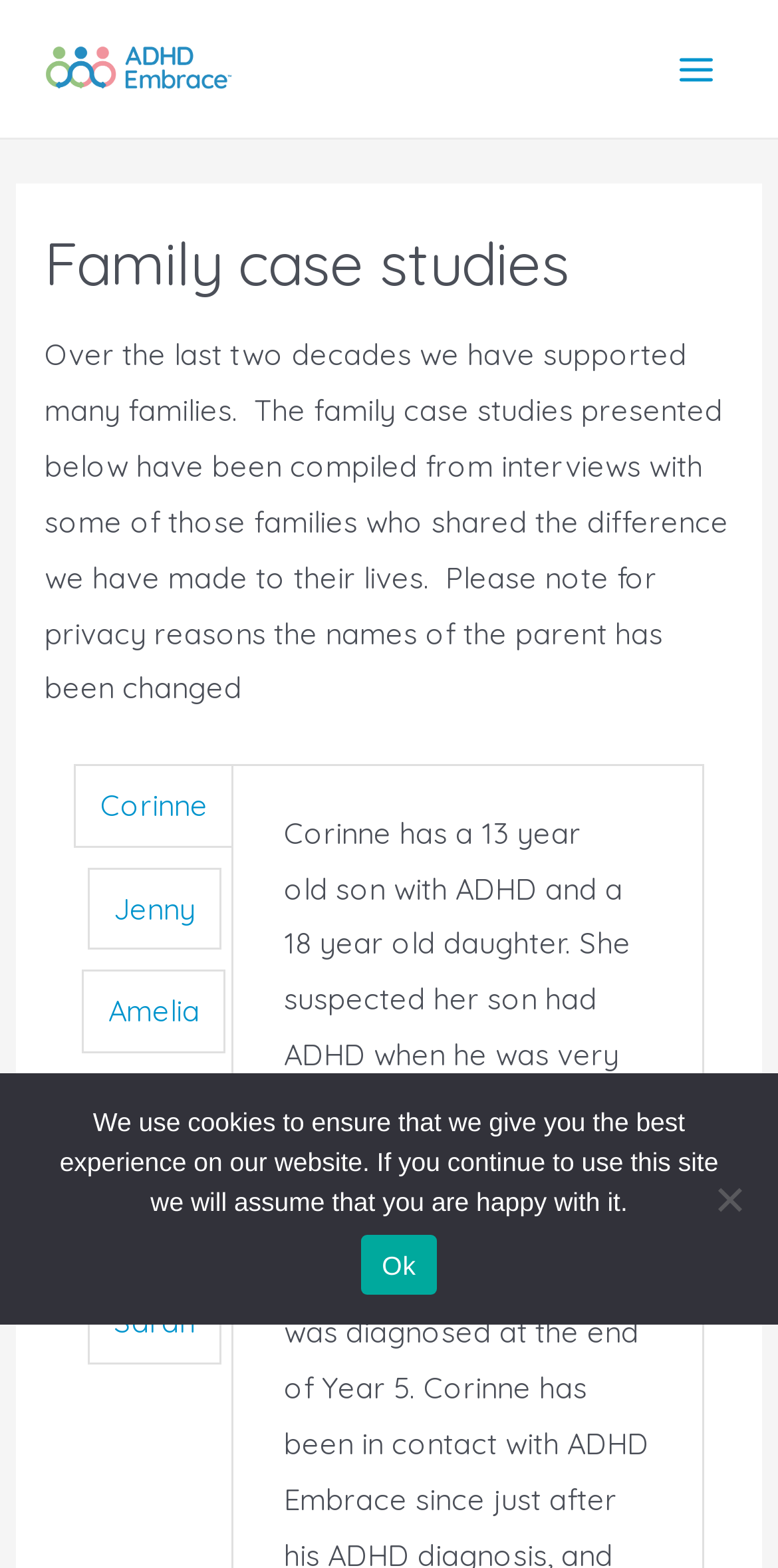Determine the main text heading of the webpage and provide its content.

Family case studies